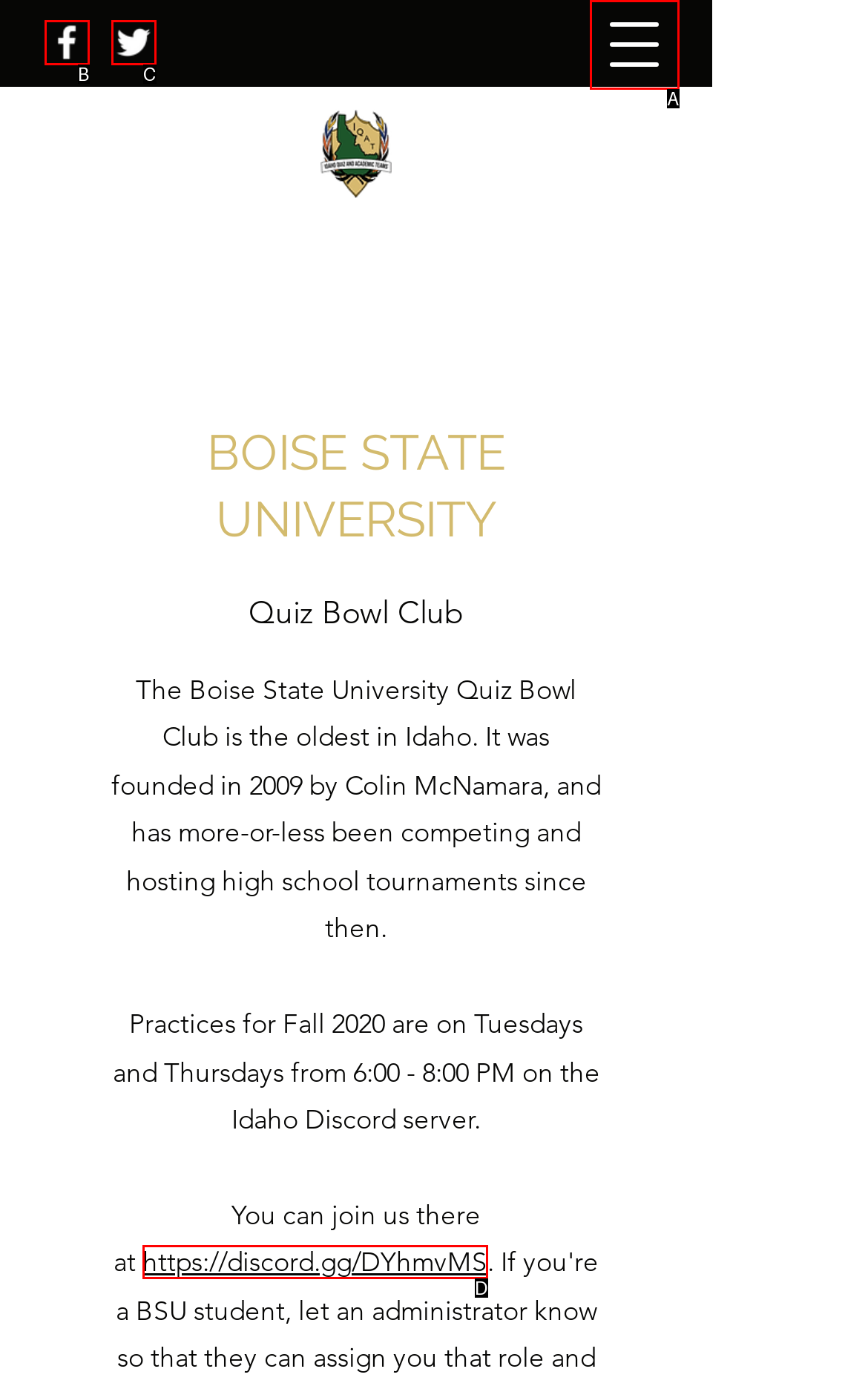Choose the HTML element that aligns with the description: aria-label="Twitter". Indicate your choice by stating the letter.

C